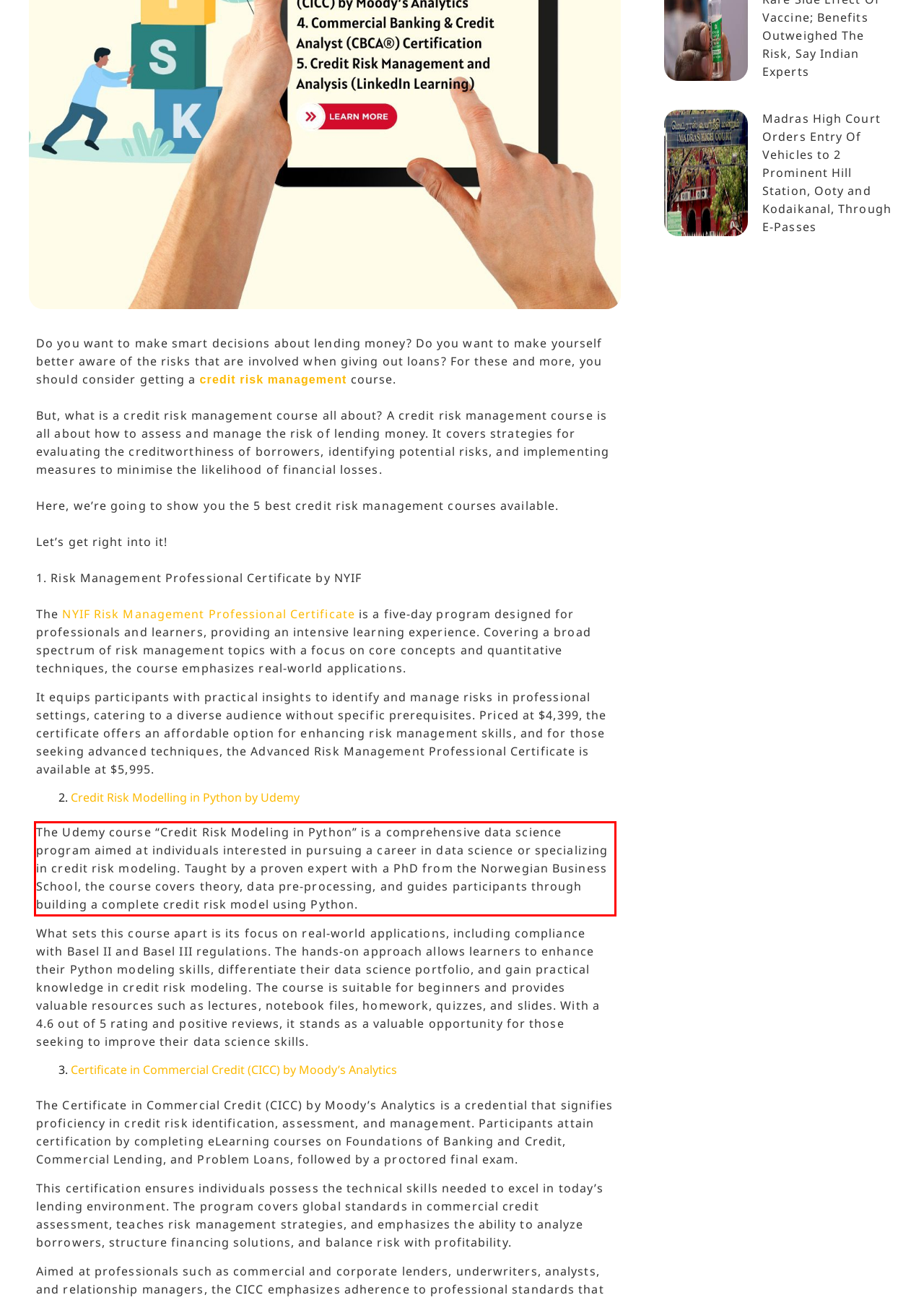Given a screenshot of a webpage containing a red rectangle bounding box, extract and provide the text content found within the red bounding box.

The Udemy course “Credit Risk Modeling in Python” is a comprehensive data science program aimed at individuals interested in pursuing a career in data science or specializing in credit risk modeling. Taught by a proven expert with a PhD from the Norwegian Business School, the course covers theory, data pre-processing, and guides participants through building a complete credit risk model using Python.